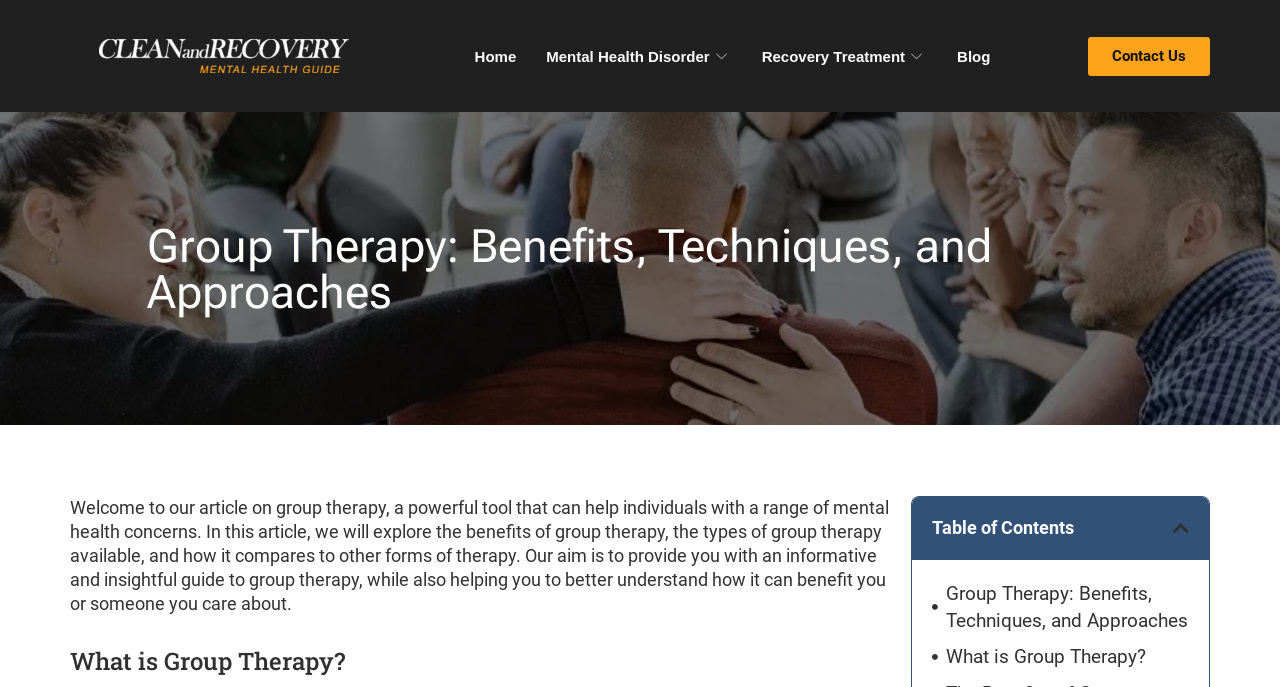Please predict the bounding box coordinates of the element's region where a click is necessary to complete the following instruction: "contact us". The coordinates should be represented by four float numbers between 0 and 1, i.e., [left, top, right, bottom].

[0.85, 0.053, 0.945, 0.11]